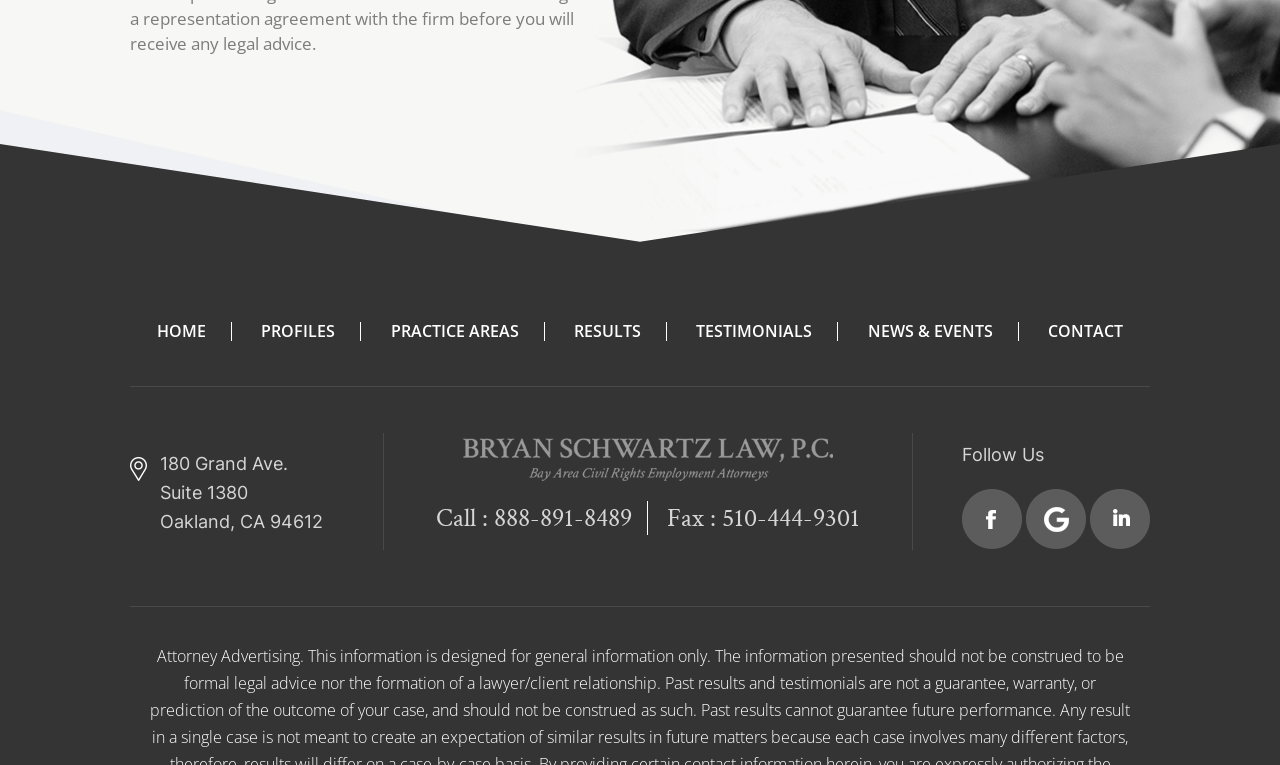Locate the bounding box coordinates of the region to be clicked to comply with the following instruction: "contact us". The coordinates must be four float numbers between 0 and 1, in the form [left, top, right, bottom].

[0.819, 0.418, 0.878, 0.447]